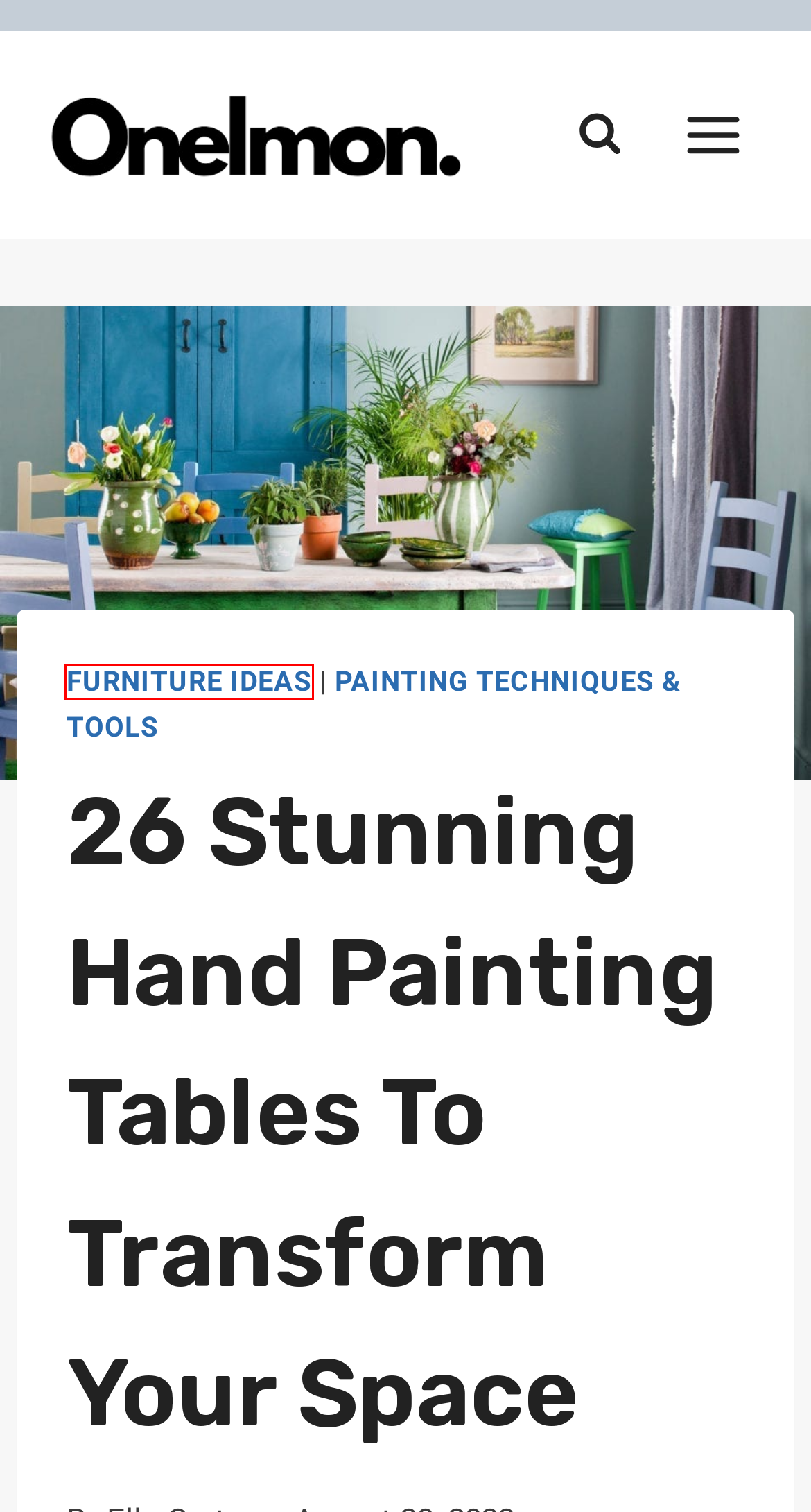You have been given a screenshot of a webpage, where a red bounding box surrounds a UI element. Identify the best matching webpage description for the page that loads after the element in the bounding box is clicked. Options include:
A. Storage Solutions - Onelmon
B. Furniture Ideas - Onelmon
C. Dining Space - Onelmon
D. 28 Budget-Friendly Headboard Ideas to Elevate Your Space - Onelmon
E. Kitchen Upgrades - Onelmon
F. How to Fix Sagging Couch Cushions: 5 Besy Ways - Onelmon
G. Painting Techniques & Tools - Onelmon
H. Onelmon - Style Your Space

B